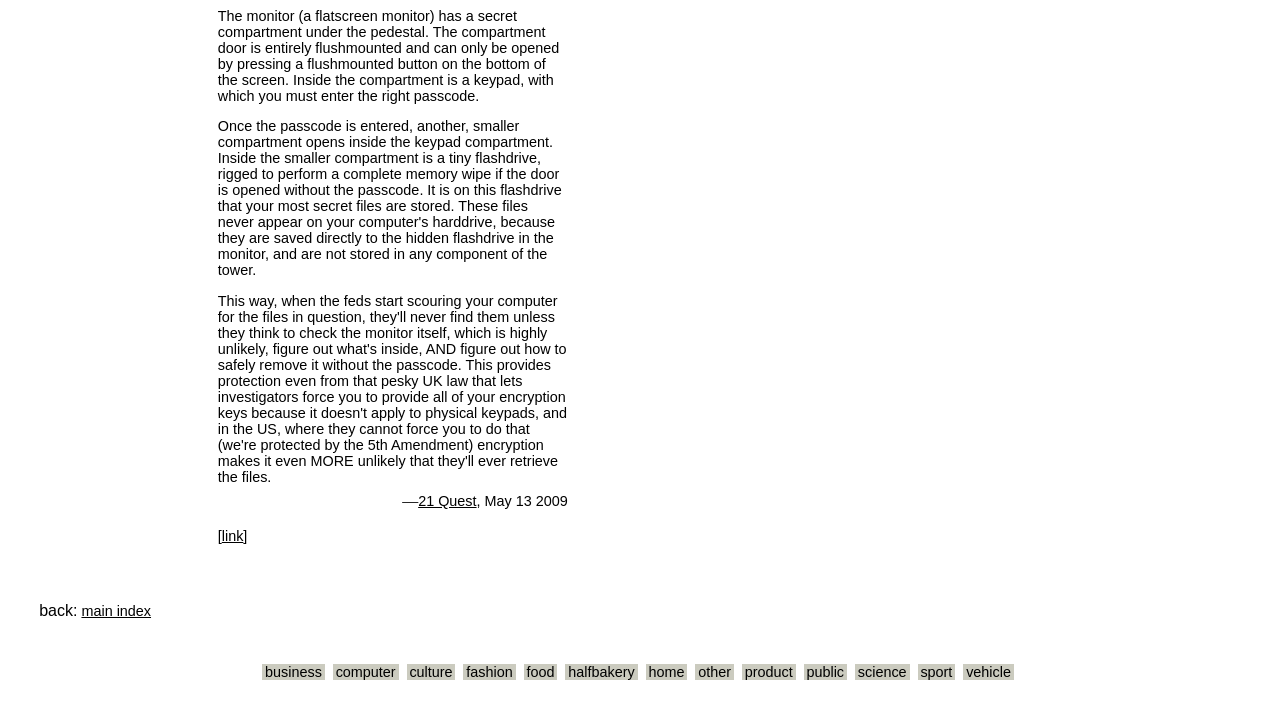Please provide the bounding box coordinates for the UI element as described: "halfbakery". The coordinates must be four floats between 0 and 1, represented as [left, top, right, bottom].

[0.442, 0.927, 0.498, 0.95]